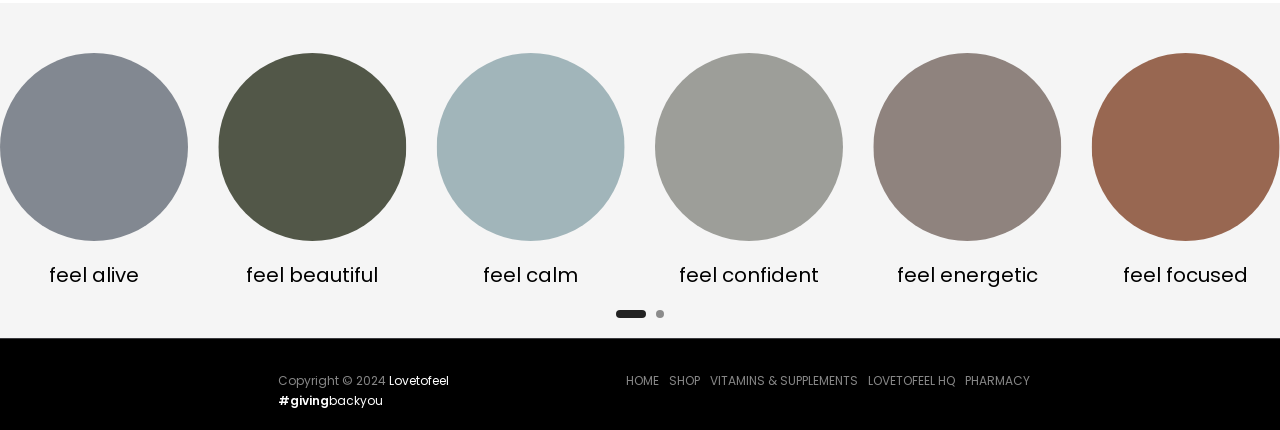Please locate the bounding box coordinates of the element that needs to be clicked to achieve the following instruction: "browse VITAMINS & SUPPLEMENTS". The coordinates should be four float numbers between 0 and 1, i.e., [left, top, right, bottom].

[0.555, 0.864, 0.671, 0.904]